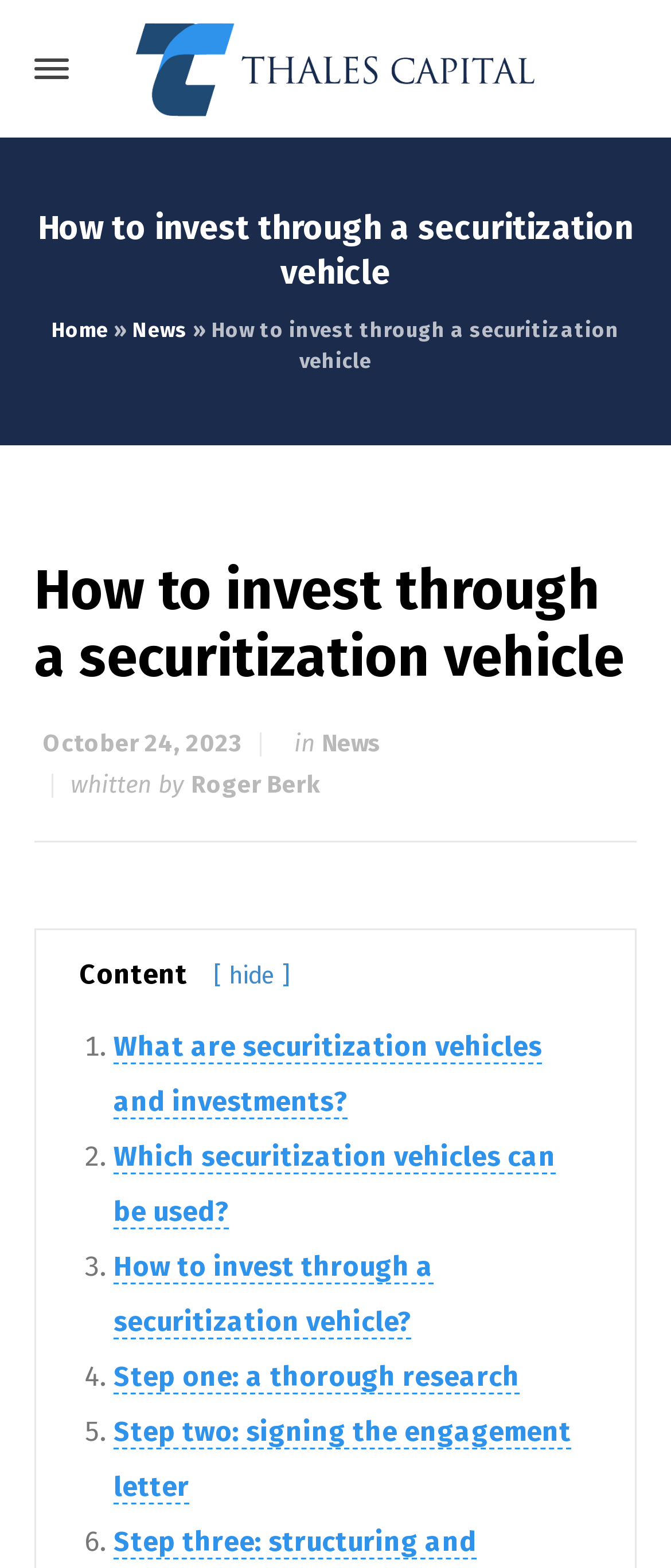What is the purpose of the '?' button?
Answer the question using a single word or phrase, according to the image.

Help or information